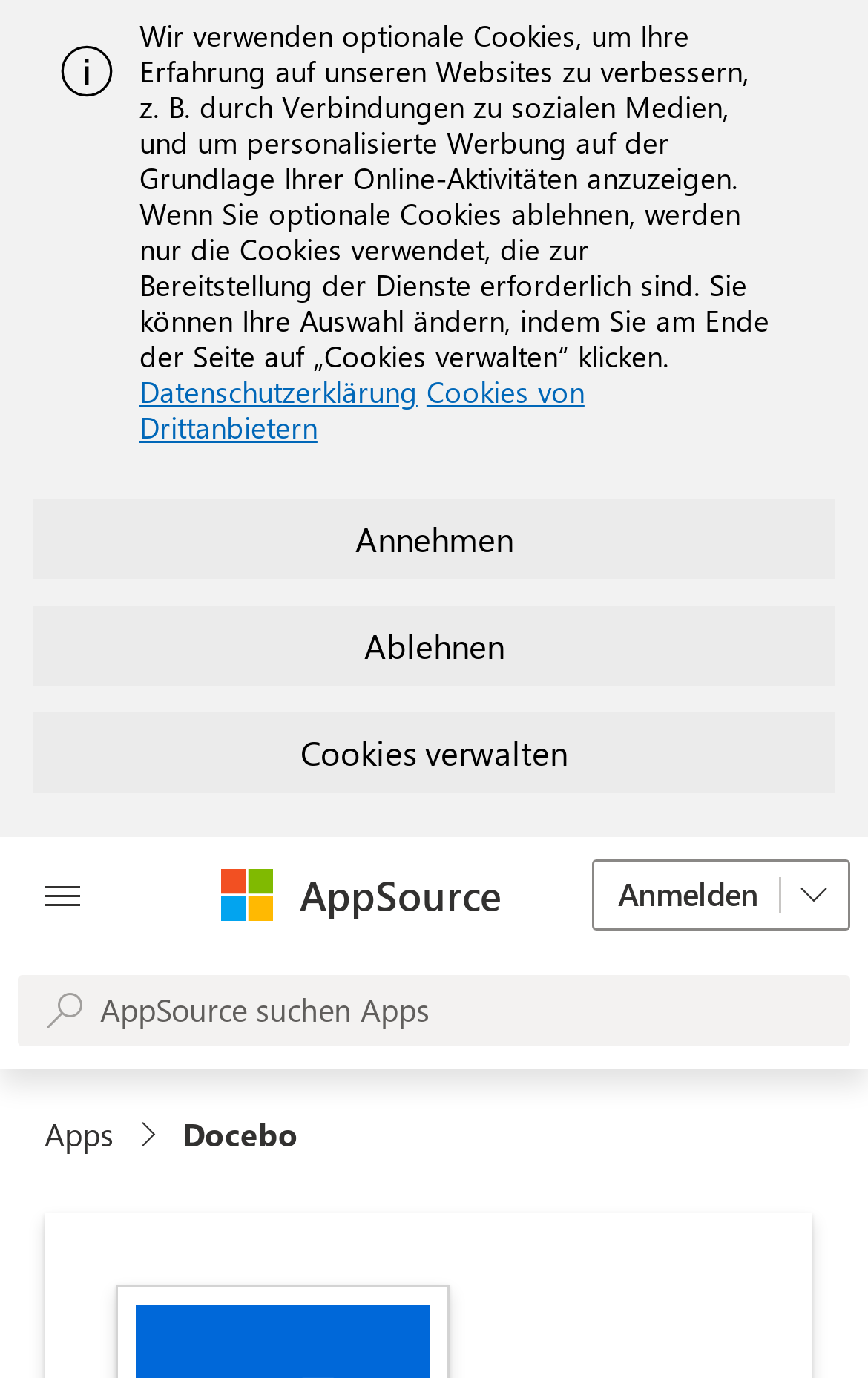Predict the bounding box coordinates of the area that should be clicked to accomplish the following instruction: "Go to Microsoft". The bounding box coordinates should consist of four float numbers between 0 and 1, i.e., [left, top, right, bottom].

[0.247, 0.627, 0.319, 0.672]